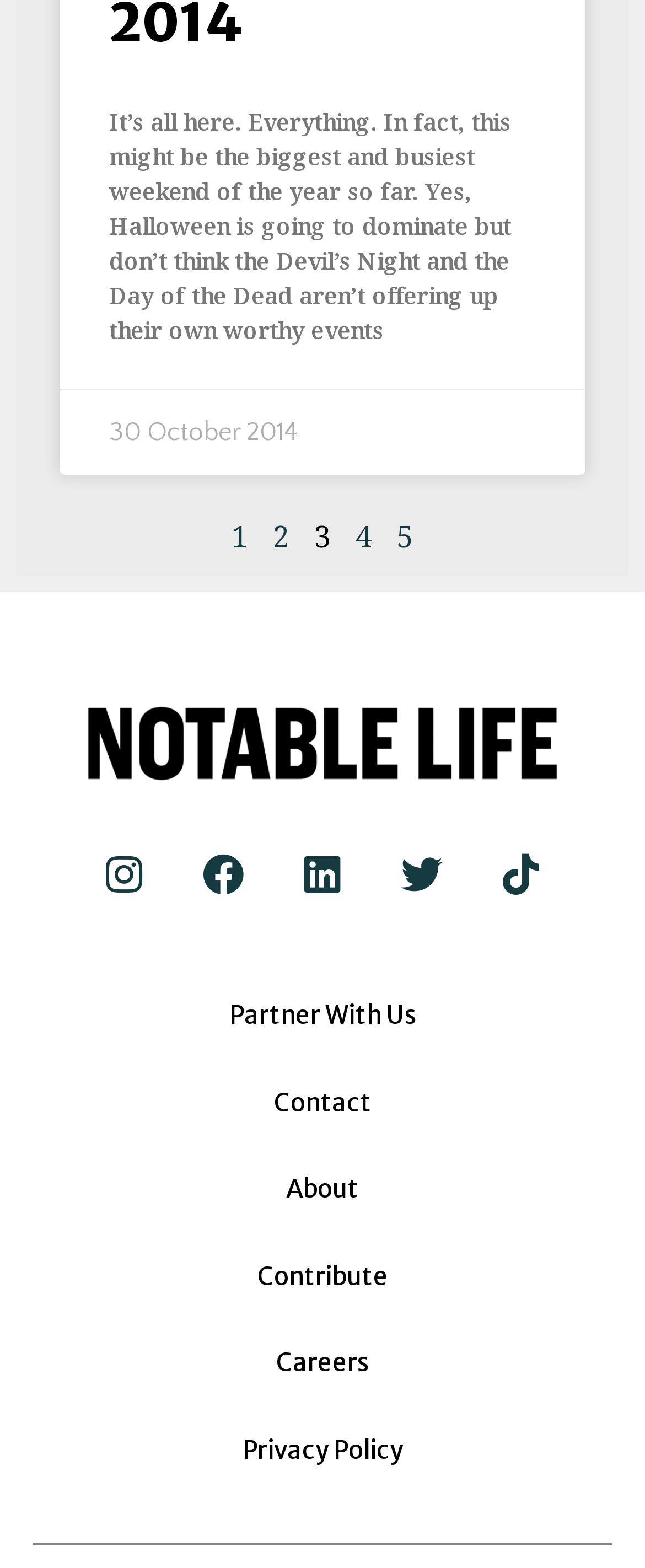What is the name of the logo displayed on the webpage? Examine the screenshot and reply using just one word or a brief phrase.

Notable Life